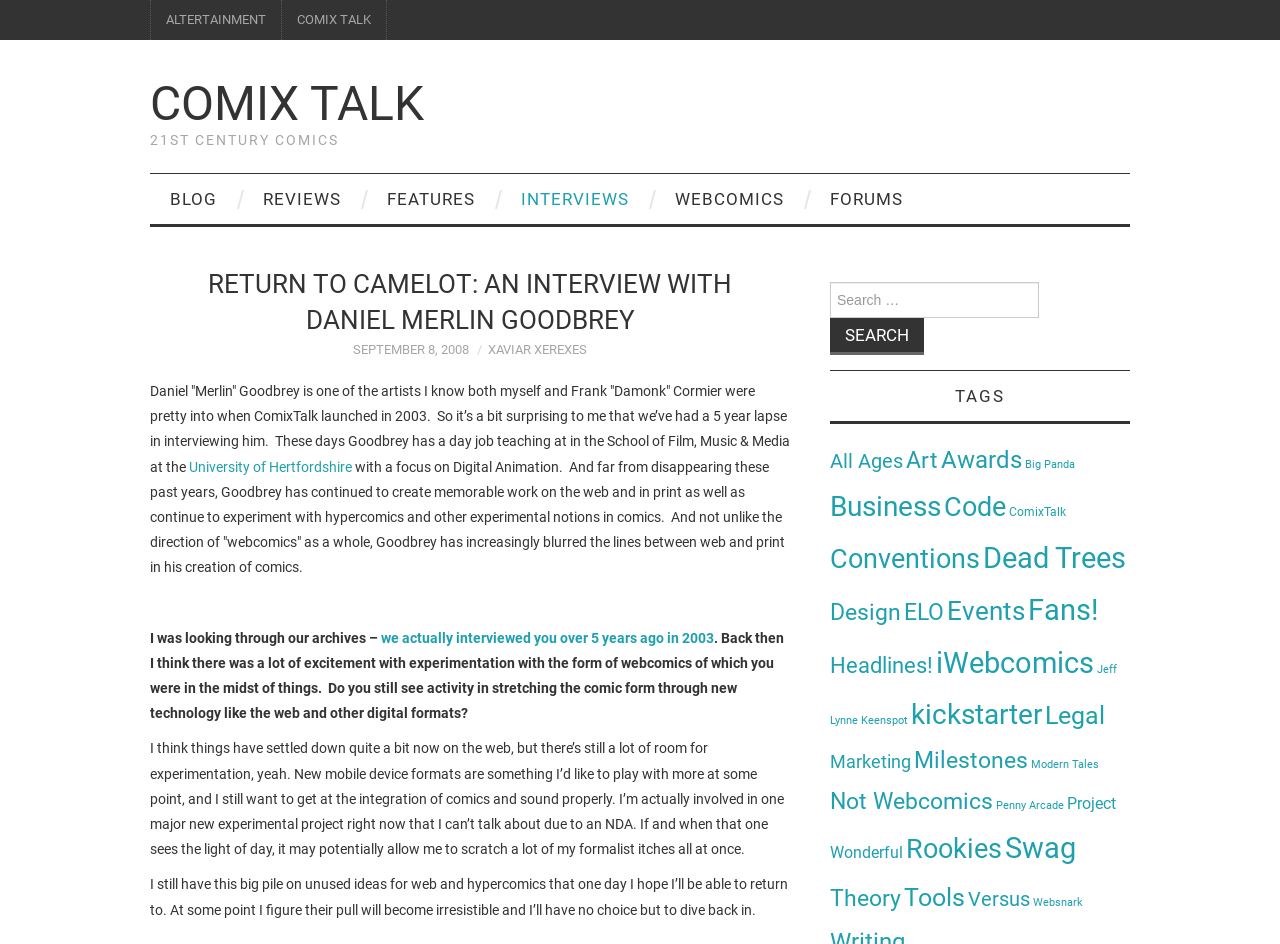Create a detailed summary of the webpage's content and design.

This webpage is an interview with Daniel Merlin Goodbrey, a comic artist, on Comix Talk. At the top of the page, there are several links to different sections of the website, including "ALTERTAINMENT", "COMIX TALK", "BLOG", "REVIEWS", "FEATURES", "INTERVIEWS", "WEBCOMICS", and "FORUMS". 

Below these links, there is a header section with the title "RETURN TO CAMELOT: AN INTERVIEW WITH DANIEL MERLIN GOODBREY" and a link to the date "SEPTEMBER 8, 2008" and the author "XAVIAR XEREXES". 

The main content of the page is the interview with Daniel Merlin Goodbrey, which is divided into several paragraphs. The interview discusses Goodbrey's work in comics, his experimentation with new technology, and his thoughts on the current state of webcomics. 

On the right side of the page, there is a search box with a button labeled "Search". Below the search box, there is a section labeled "TAGS" with numerous links to different categories, such as "All Ages", "Art", "Awards", and many others.